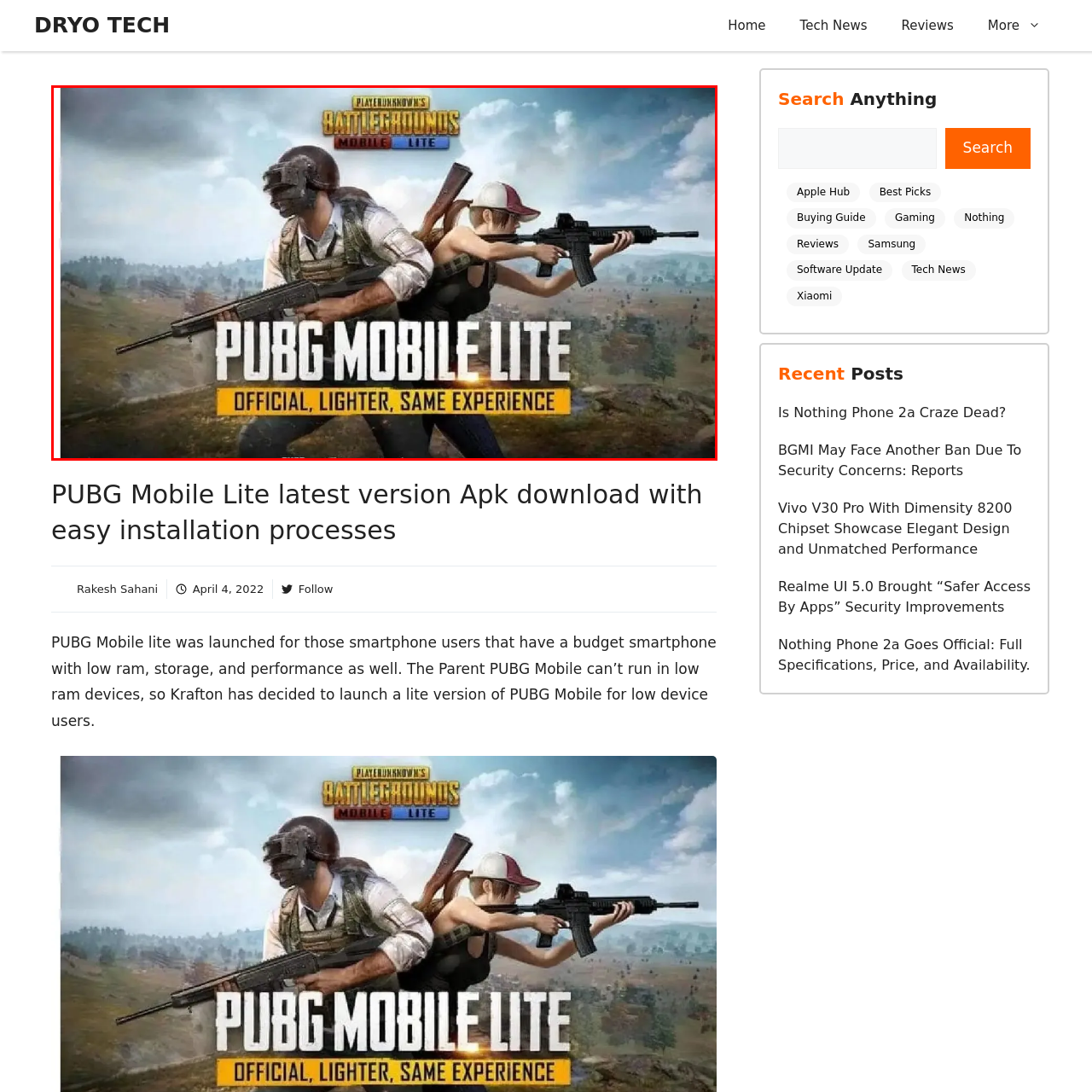Focus on the section marked by the red bounding box and reply with a single word or phrase: What is the terrain depicted in the background?

lush, mountainous